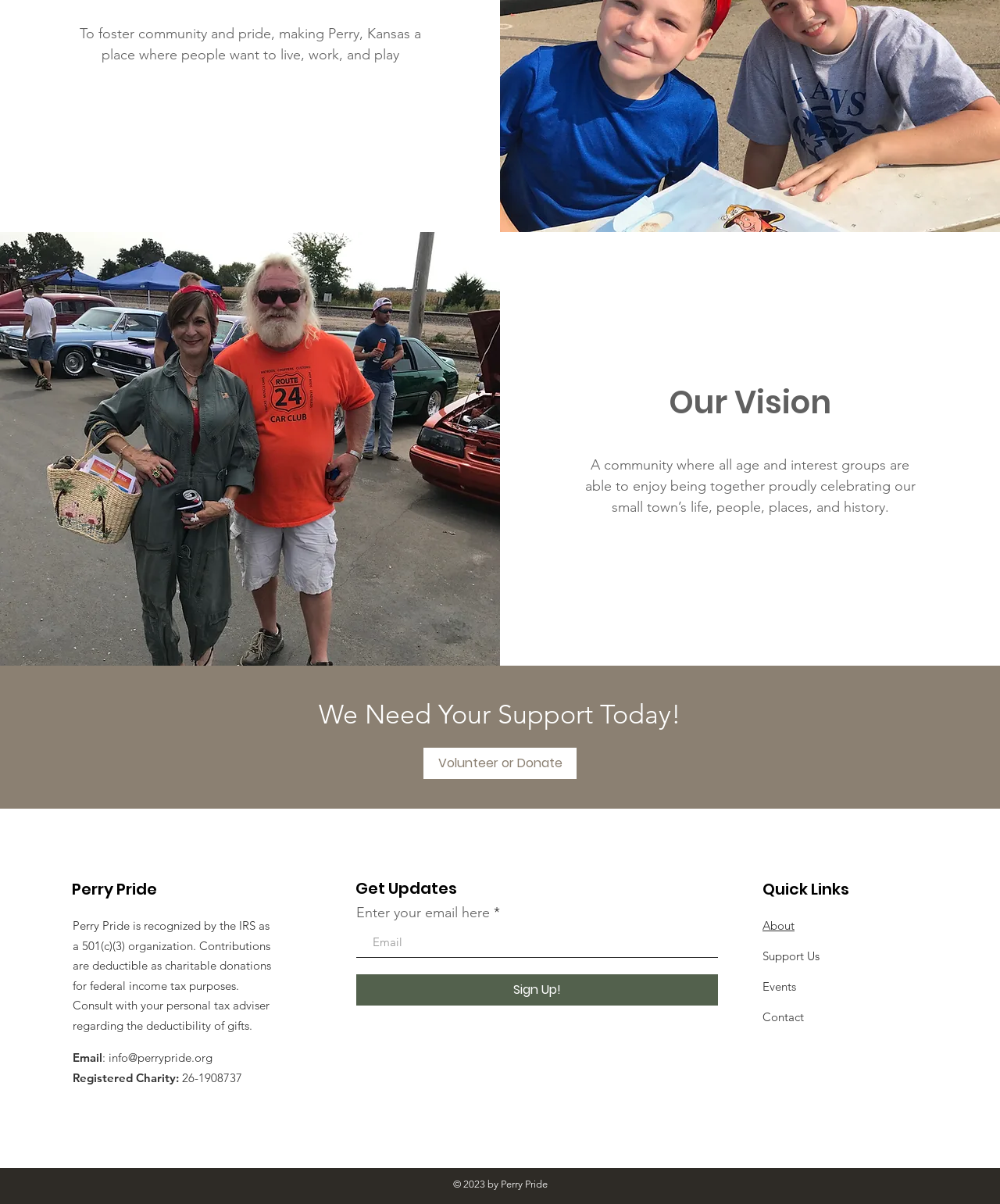How can I support the organization?
Please answer the question with as much detail and depth as you can.

The link element with the text 'Volunteer or Donate' suggests that one can support the organization by volunteering or making a donation. This link is located below the heading 'We Need Your Support Today!'.